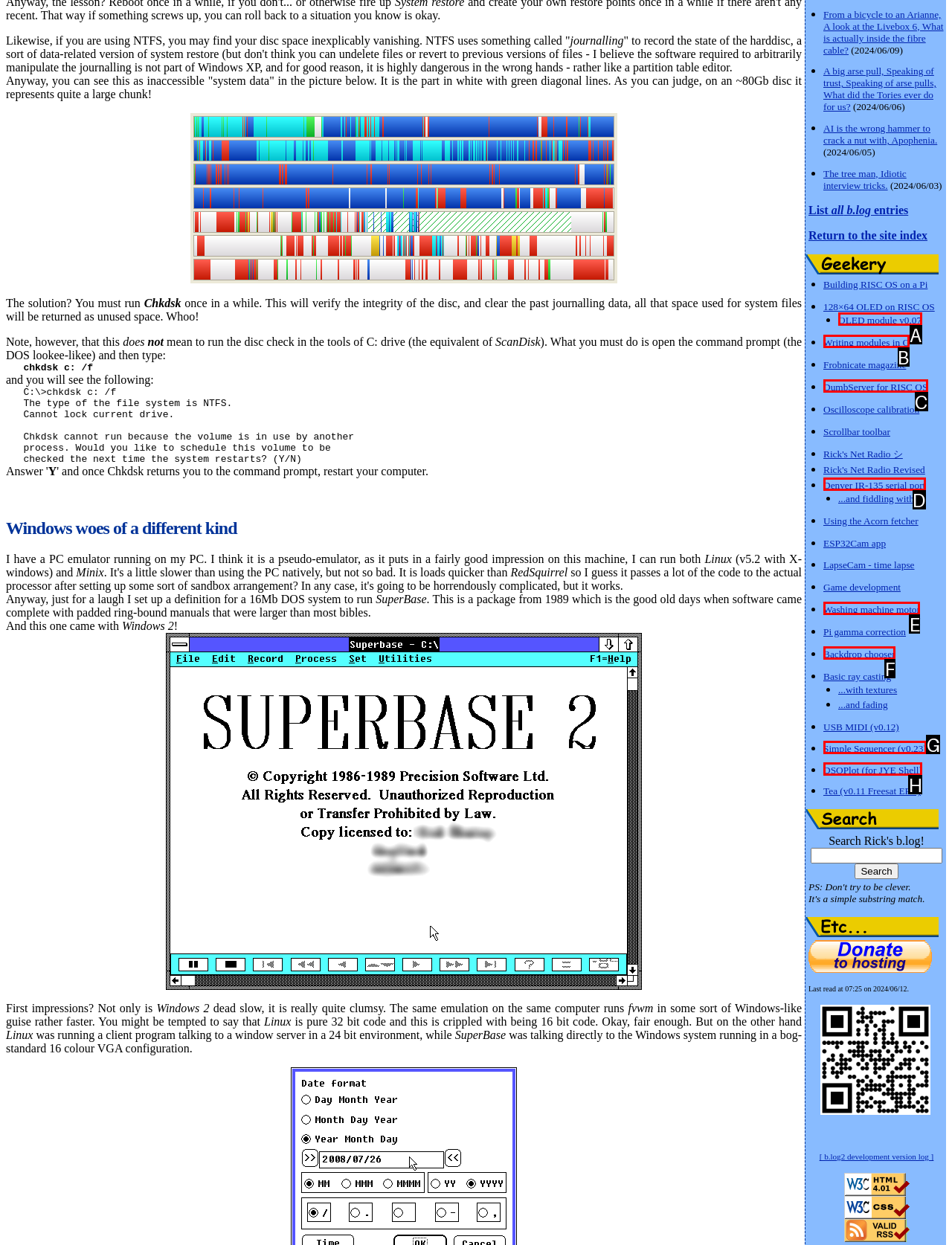Based on the element described as: Liz Jones bio
Find and respond with the letter of the correct UI element.

None